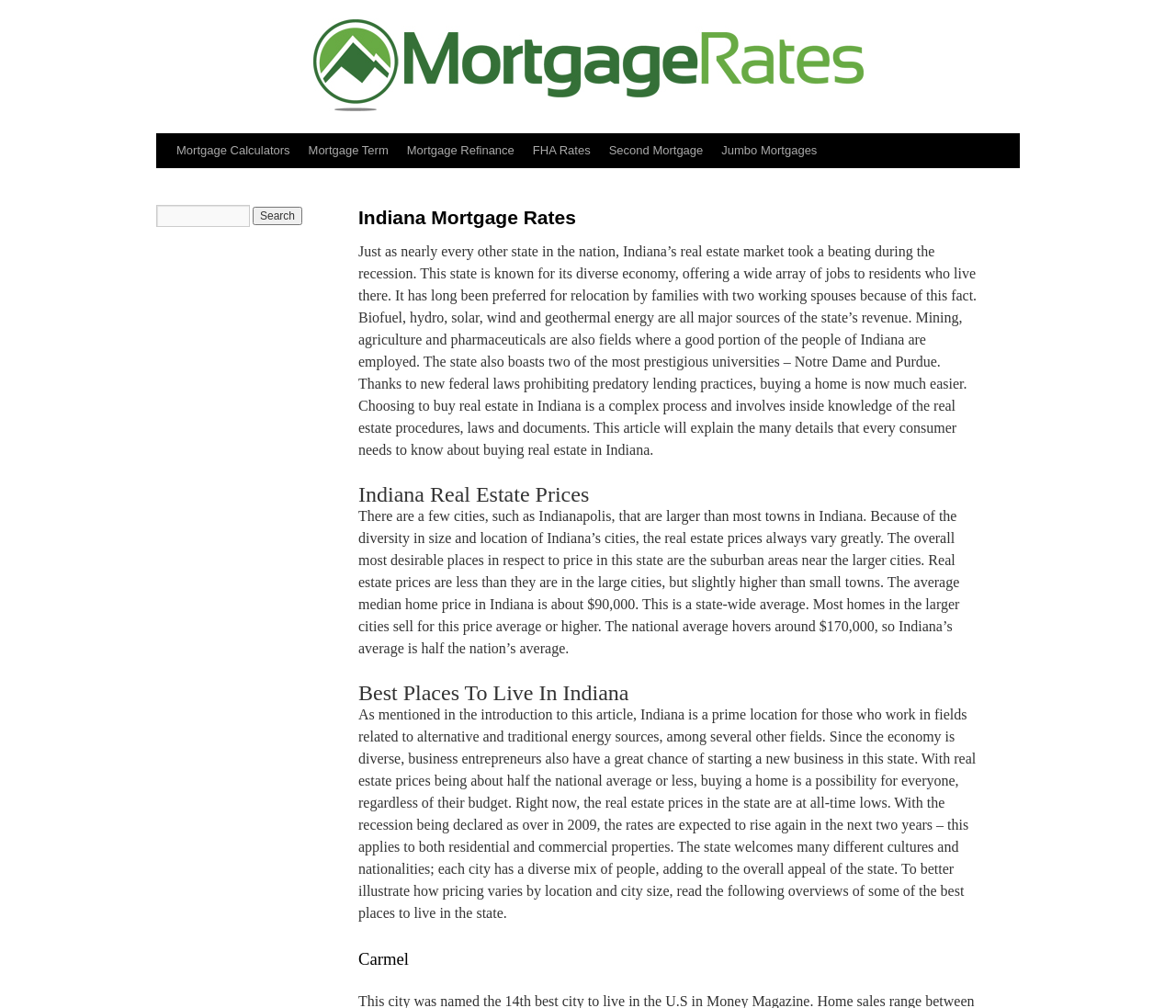What is the location mentioned as a prime place to live in Indiana?
Please use the visual content to give a single word or phrase answer.

Carmel